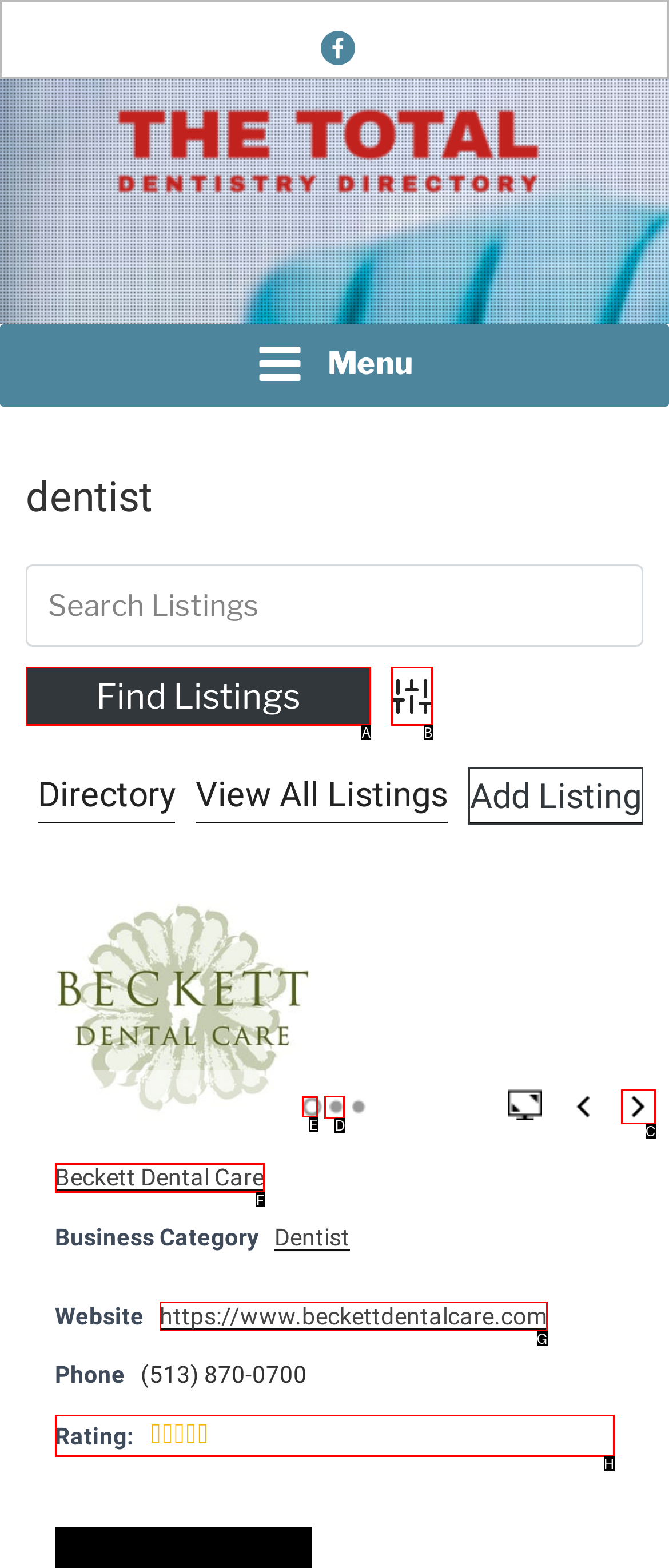To perform the task "Go to page 2", which UI element's letter should you select? Provide the letter directly.

D